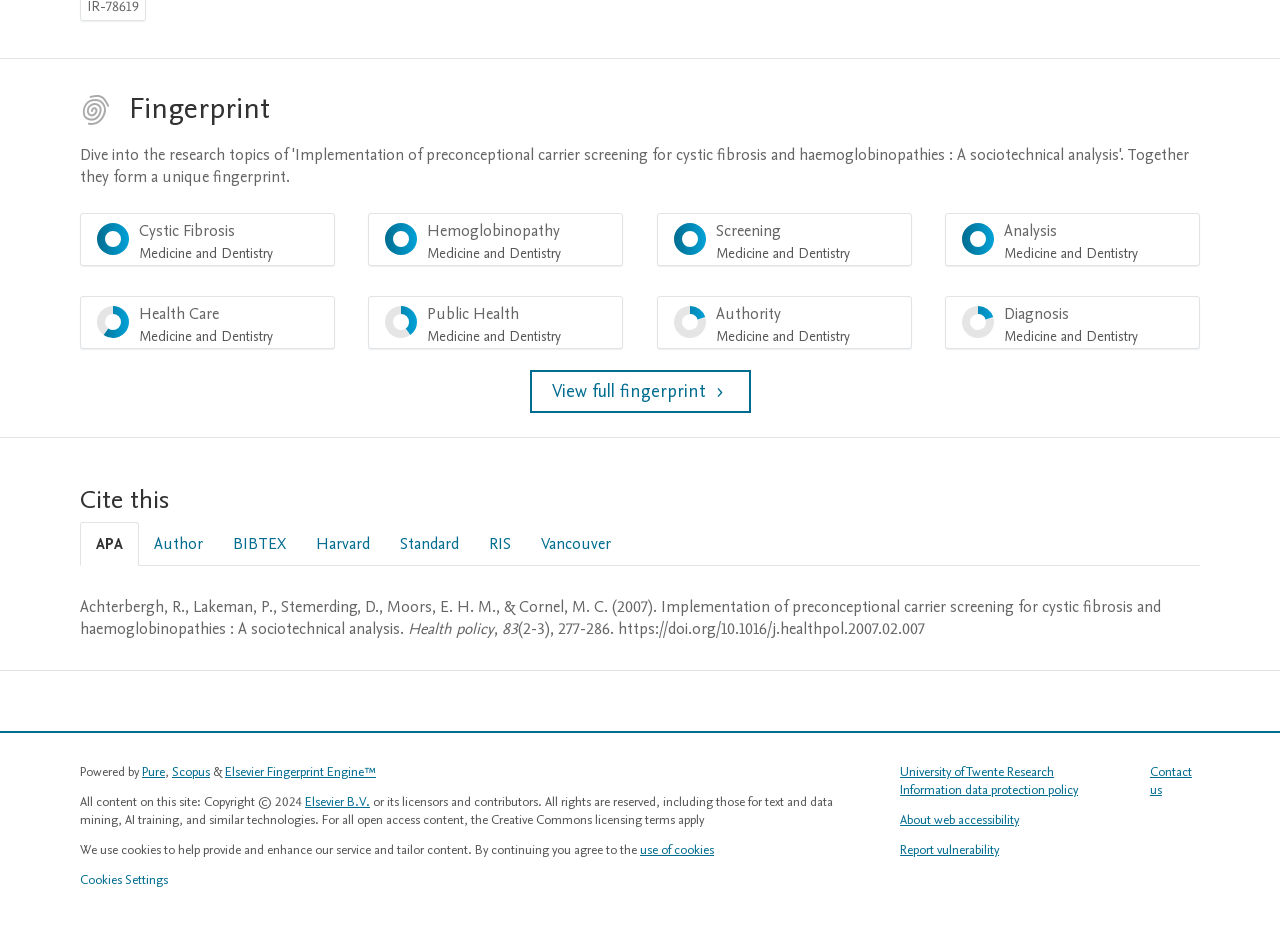Find the bounding box coordinates of the area to click in order to follow the instruction: "Go to University of Twente Research Information data protection policy".

[0.703, 0.819, 0.842, 0.858]